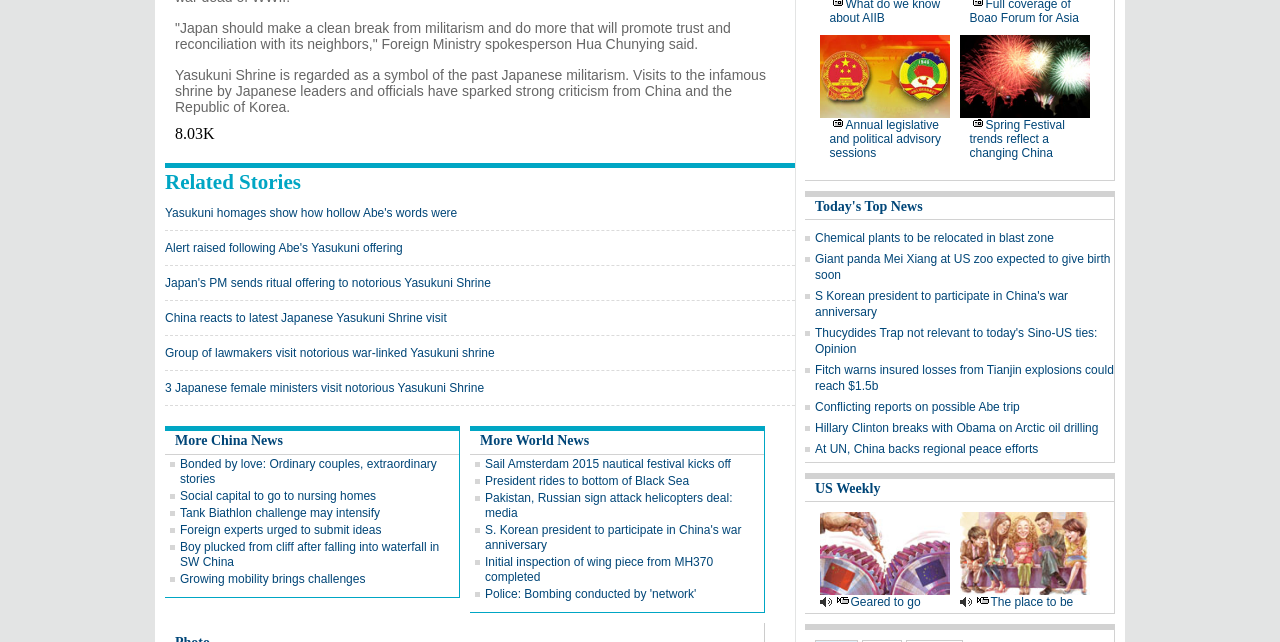For the given element description Today's Top News, determine the bounding box coordinates of the UI element. The coordinates should follow the format (top-left x, top-left y, bottom-right x, bottom-right y) and be within the range of 0 to 1.

[0.637, 0.31, 0.721, 0.333]